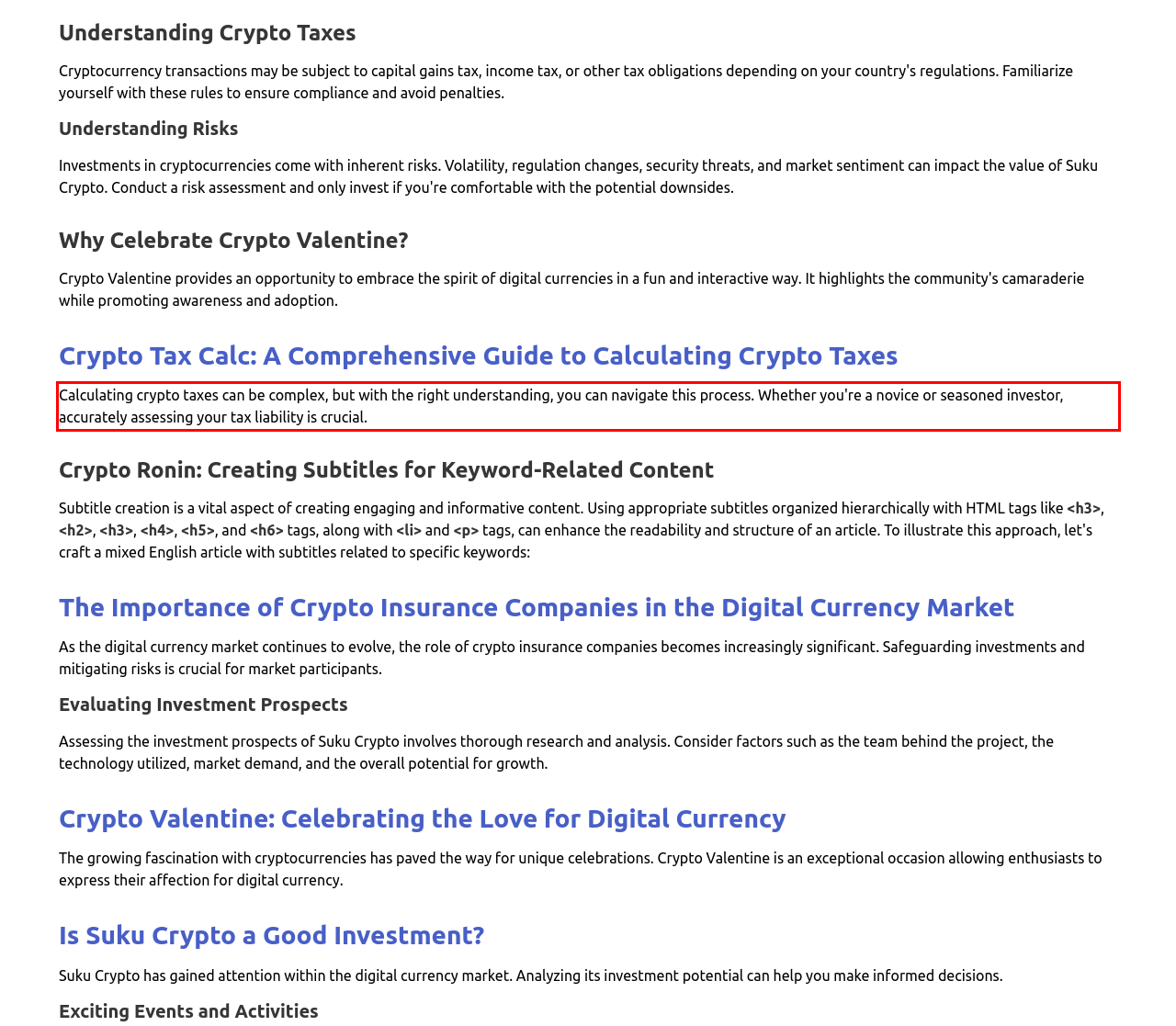Observe the screenshot of the webpage, locate the red bounding box, and extract the text content within it.

Calculating crypto taxes can be complex, but with the right understanding, you can navigate this process. Whether you're a novice or seasoned investor, accurately assessing your tax liability is crucial.